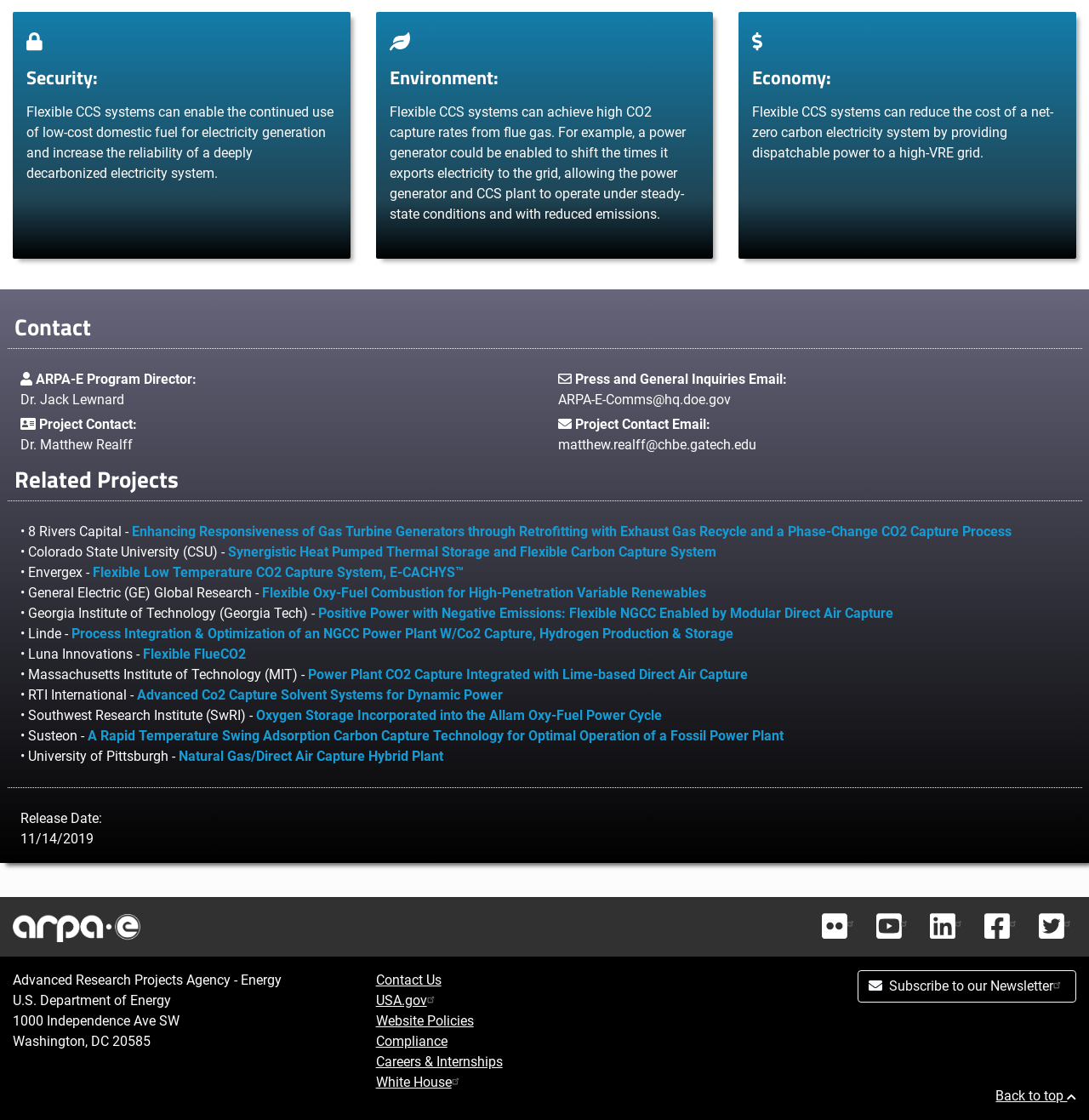Extract the bounding box coordinates for the described element: "White House(link is external)". The coordinates should be represented as four float numbers between 0 and 1: [left, top, right, bottom].

[0.345, 0.959, 0.426, 0.973]